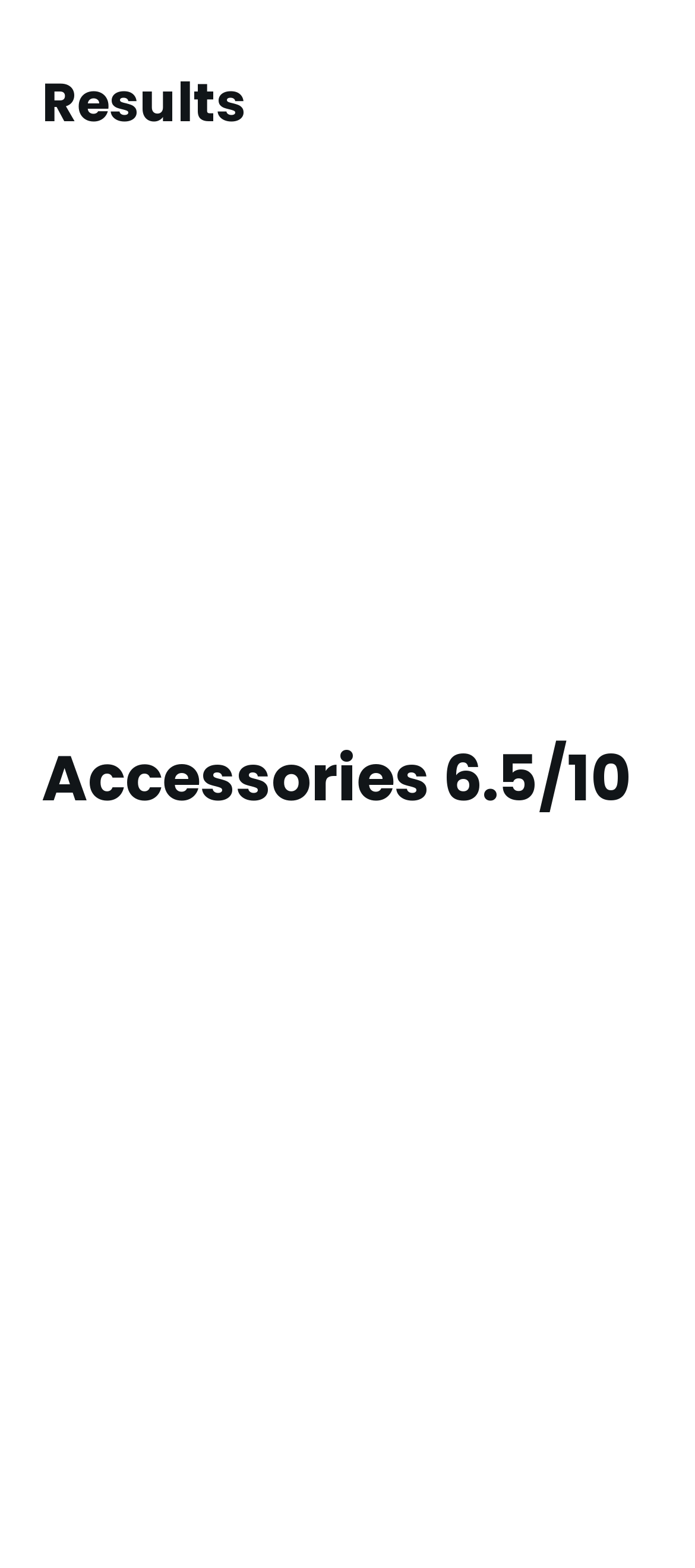What is the main topic of the results?
Respond with a short answer, either a single word or a phrase, based on the image.

Breville oven